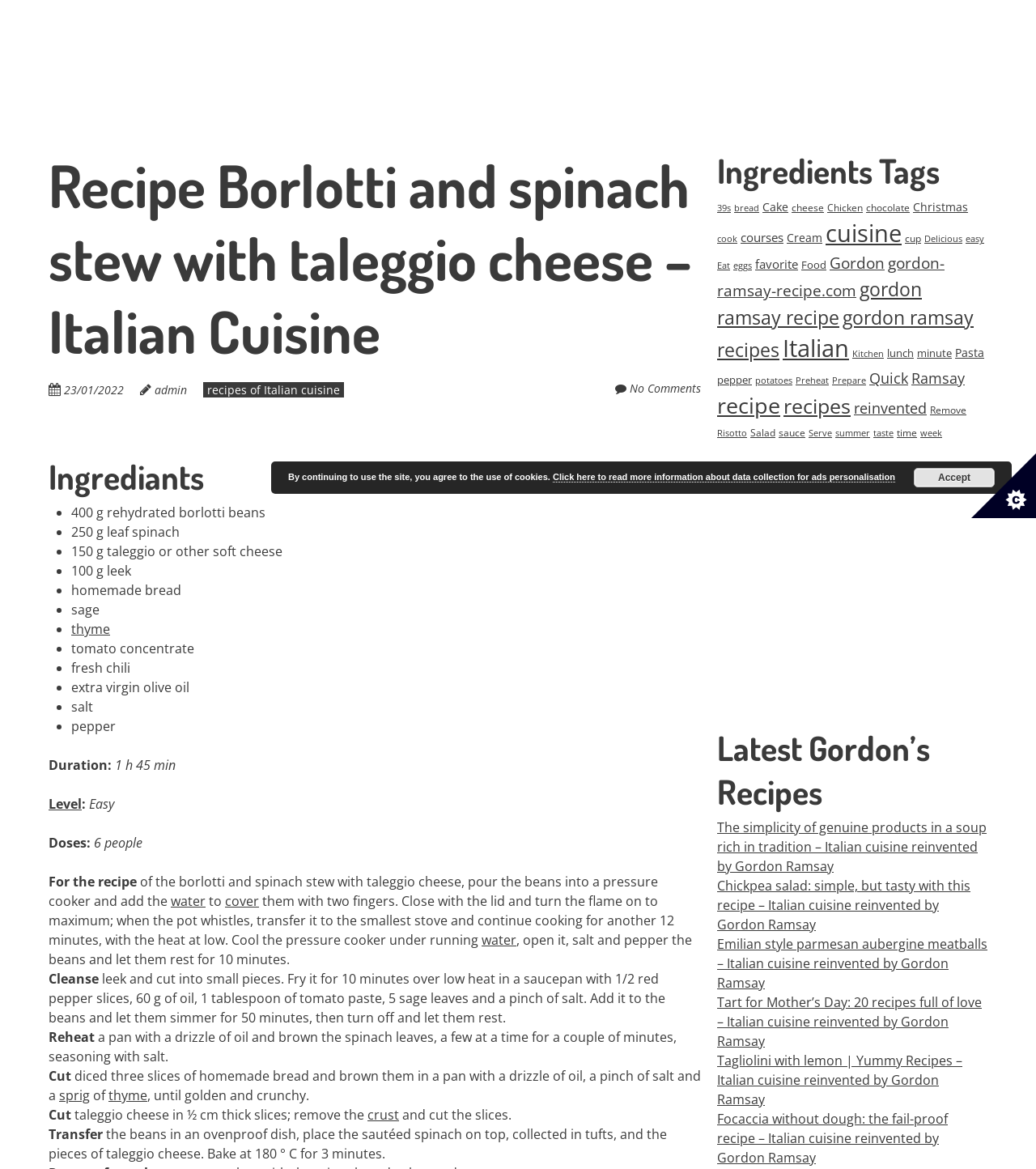Ascertain the bounding box coordinates for the UI element detailed here: "Chicken". The coordinates should be provided as [left, top, right, bottom] with each value being a float between 0 and 1.

[0.798, 0.172, 0.833, 0.183]